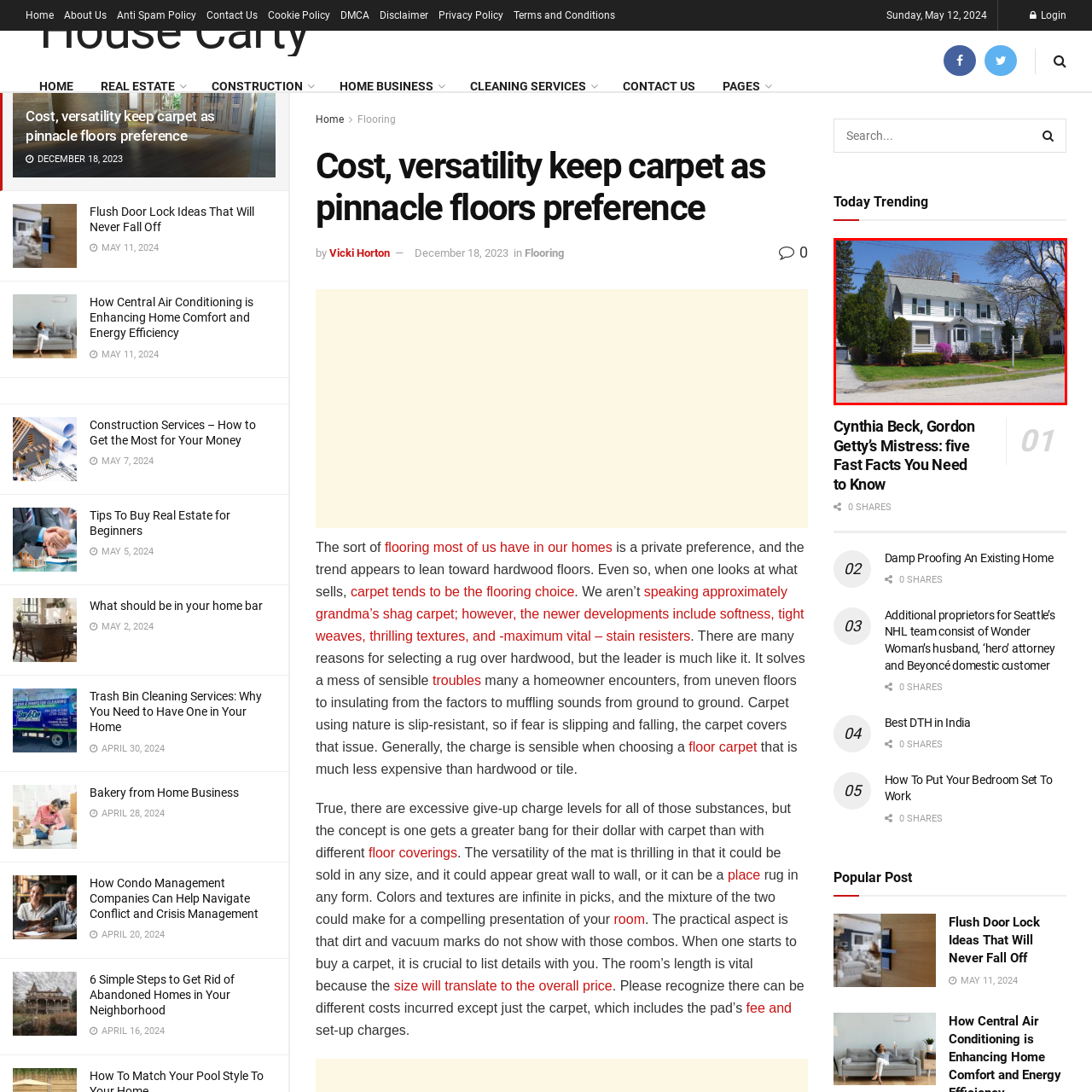What is the color of the sky in the background?
View the image contained within the red box and provide a one-word or short-phrase answer to the question.

clear blue